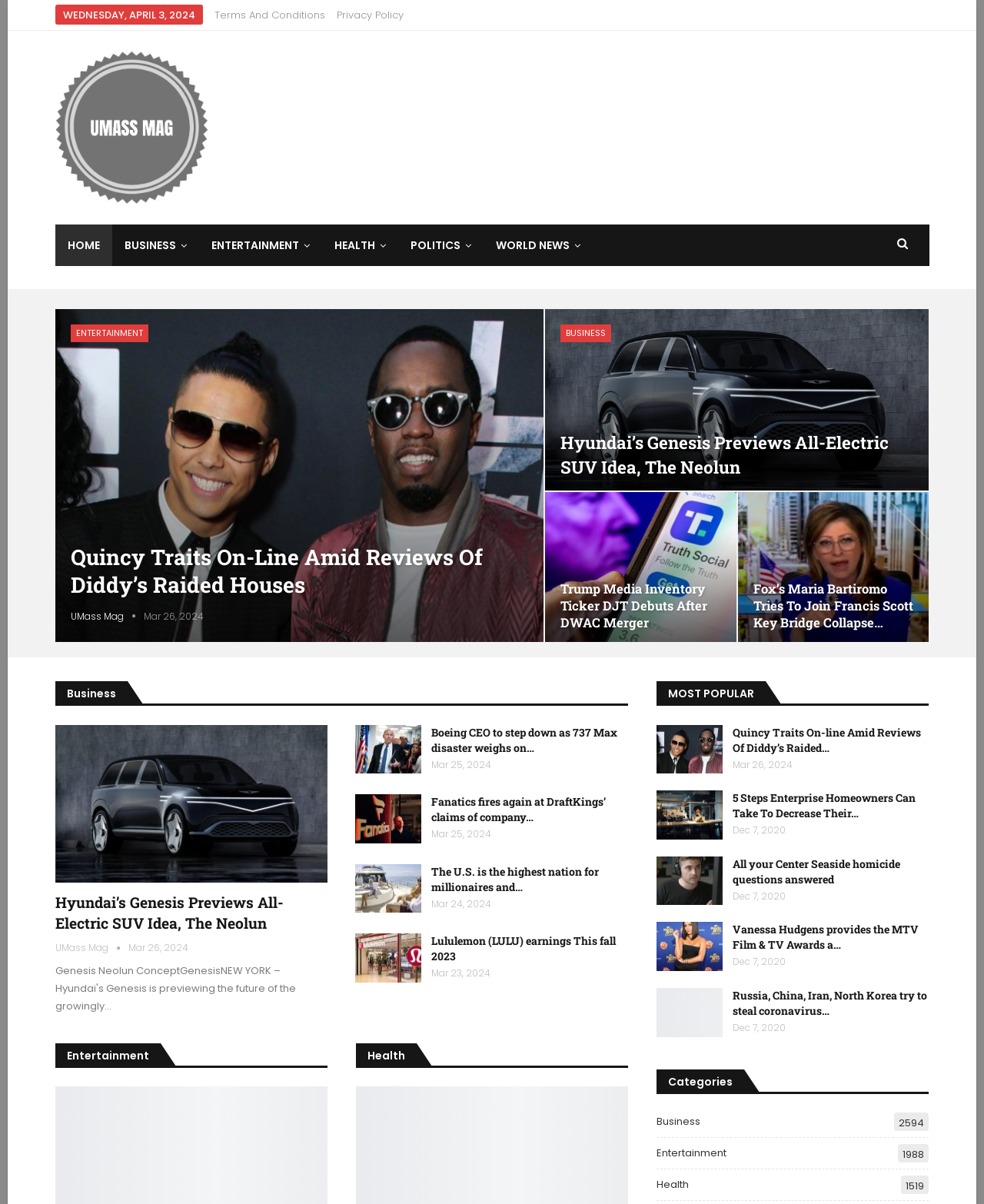Generate a thorough caption that explains the contents of the webpage.

The webpage appears to be a news website, with a focus on various topics such as business, entertainment, health, and politics. At the top of the page, there is a header section with links to "Terms And Conditions" and "Privacy Policy" on the right side, and a date "WEDNESDAY, APRIL 3, 2024" on the left side.

Below the header, there is a navigation menu with links to different sections of the website, including "HOME", "BUSINESS", "ENTERTAINMENT", "HEALTH", "POLITICS", and "WORLD NEWS". Each of these links has an icon next to it.

The main content of the page is divided into several sections, each containing multiple articles. The articles are arranged in a grid-like structure, with three columns and multiple rows. Each article has a heading, a brief summary, and a link to read more. The articles are categorized by topic, with headings such as "Business", "Entertainment", and "Health" separating the different sections.

There are a total of 9 articles in the main content section, with topics ranging from business news to entertainment gossip. Each article has a timestamp indicating when it was published, with dates ranging from March 23, 2024, to March 26, 2024.

On the right side of the page, there is a section labeled "MOST POPULAR", which contains two articles with links to read more. These articles appear to be the most popular or trending articles on the website.

Overall, the webpage is well-organized and easy to navigate, with clear headings and concise summaries for each article.